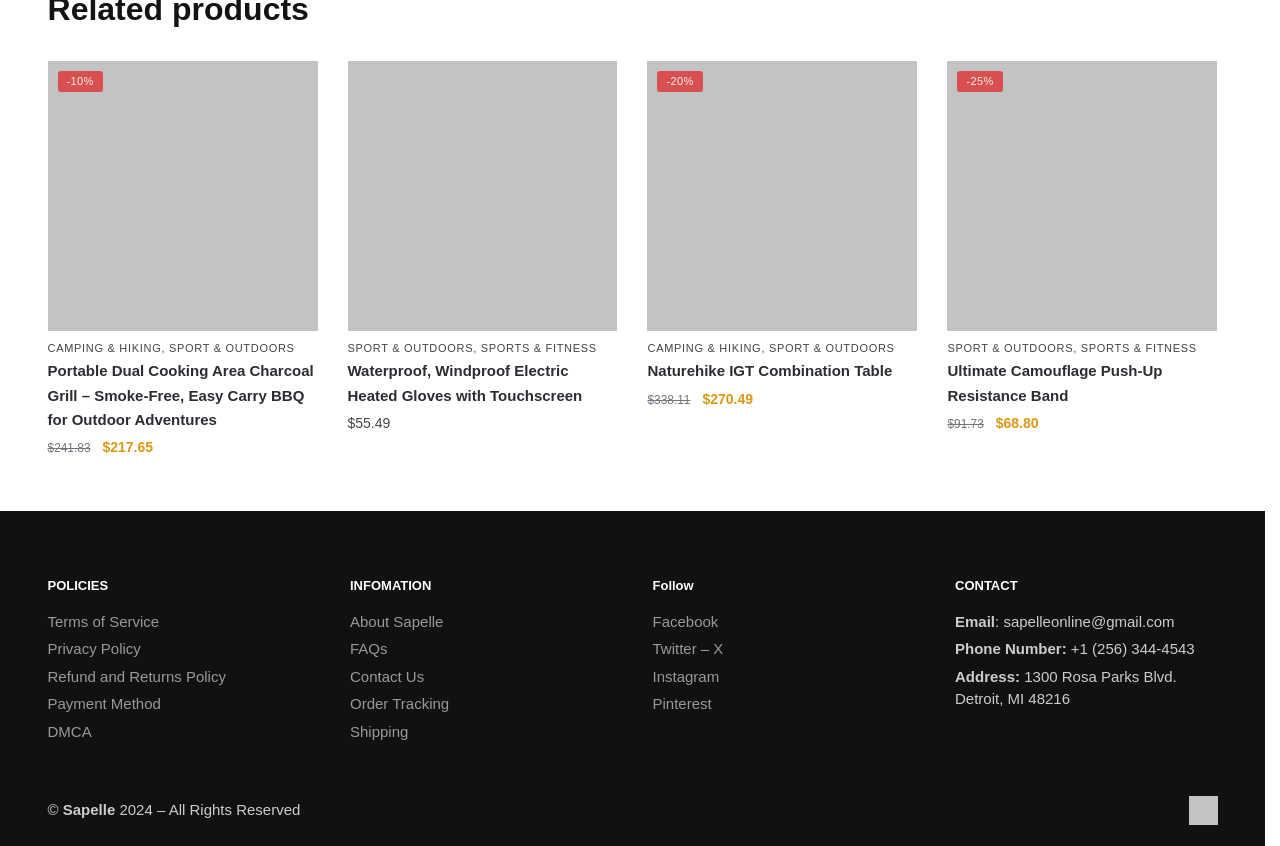Please locate the bounding box coordinates for the element that should be clicked to achieve the following instruction: "Visit the 'Madhya Pradesh Mirror' website". Ensure the coordinates are given as four float numbers between 0 and 1, i.e., [left, top, right, bottom].

None